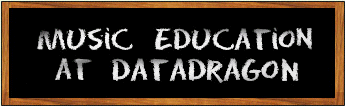Offer a detailed explanation of the image's components.

The image showcases a classic chalkboard with the words "MUSIC EDUCATION AT DATADRAGON" elegantly written in white chalk-like font. The bold lettering emphasizes the focus on music education, while the traditional chalkboard design evokes a sense of nostalgia and learning. This visual serves as a welcoming invitation for users interested in exploring music education resources and discussions available on the DataDragon platform.